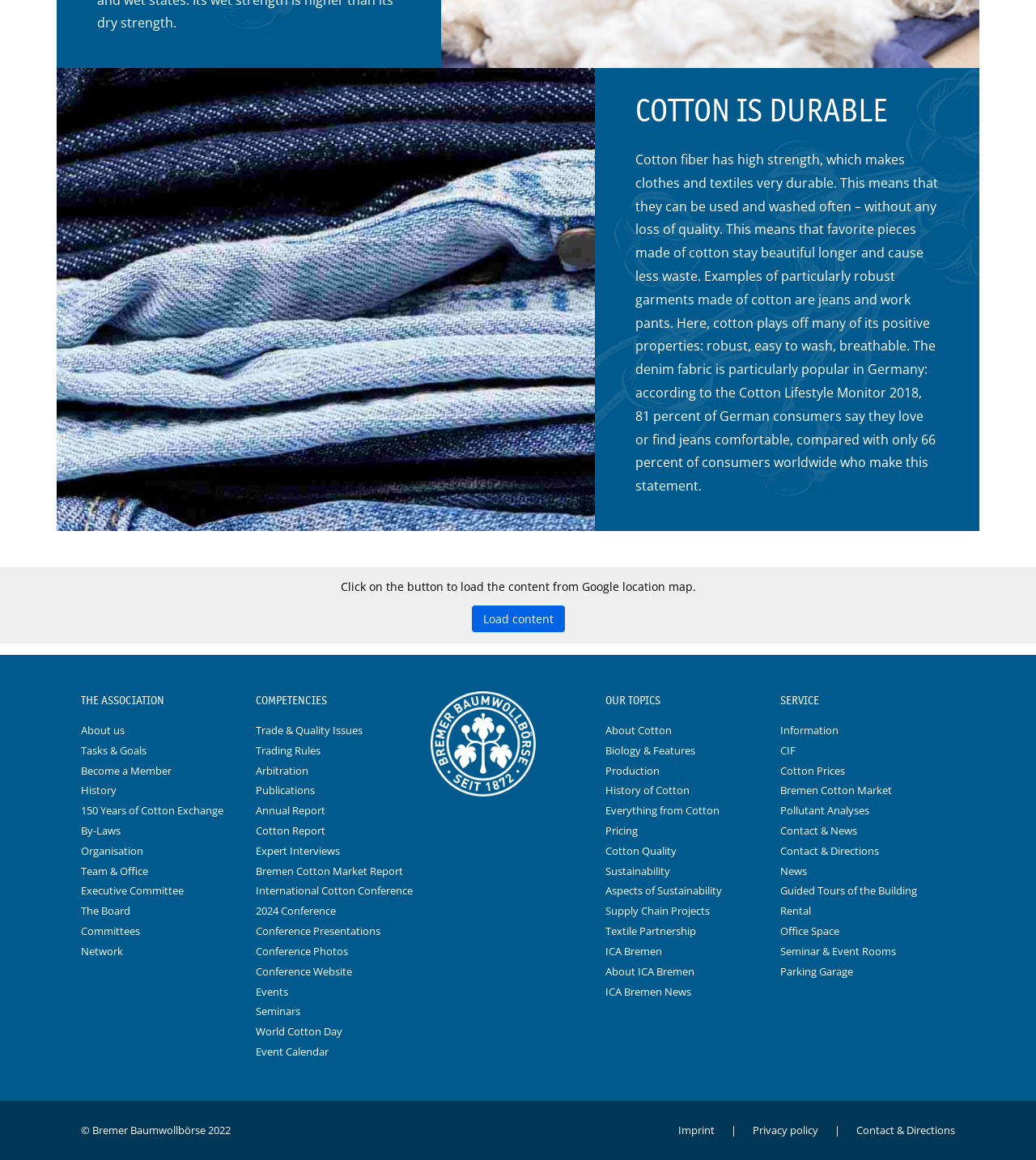Based on the description "Cotton Quality", find the bounding box of the specified UI element.

[0.584, 0.727, 0.753, 0.741]